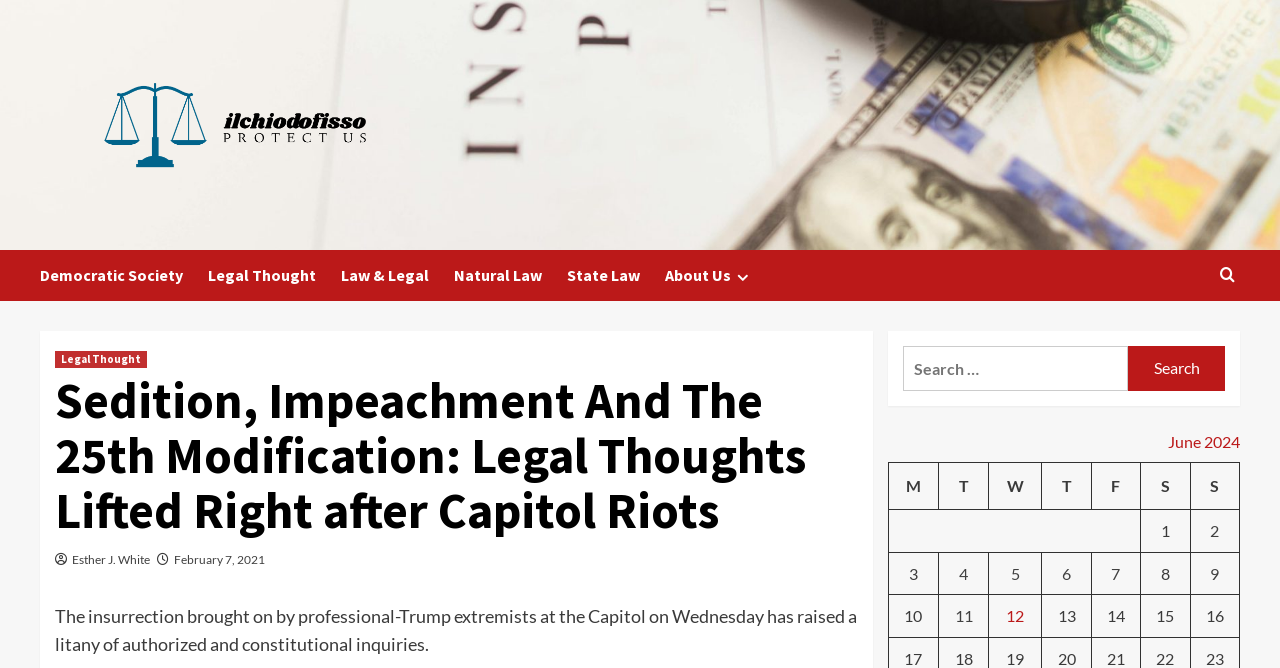Indicate the bounding box coordinates of the element that must be clicked to execute the instruction: "Click on the 'Ilchiodofisso' link". The coordinates should be given as four float numbers between 0 and 1, i.e., [left, top, right, bottom].

[0.031, 0.067, 0.336, 0.307]